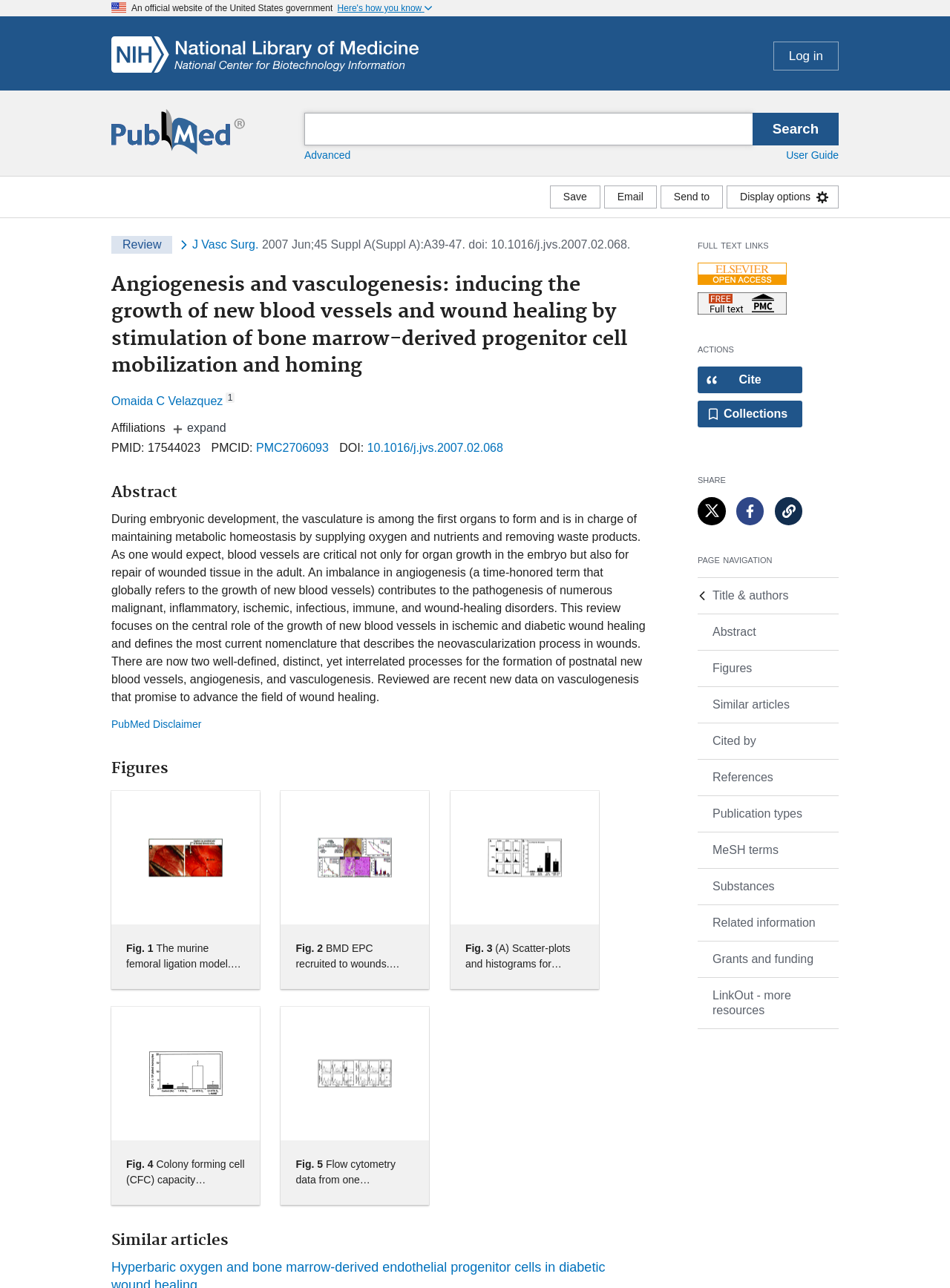Provide your answer in a single word or phrase: 
What is the DOI of the article?

10.1016/j.jvs.2007.02.068